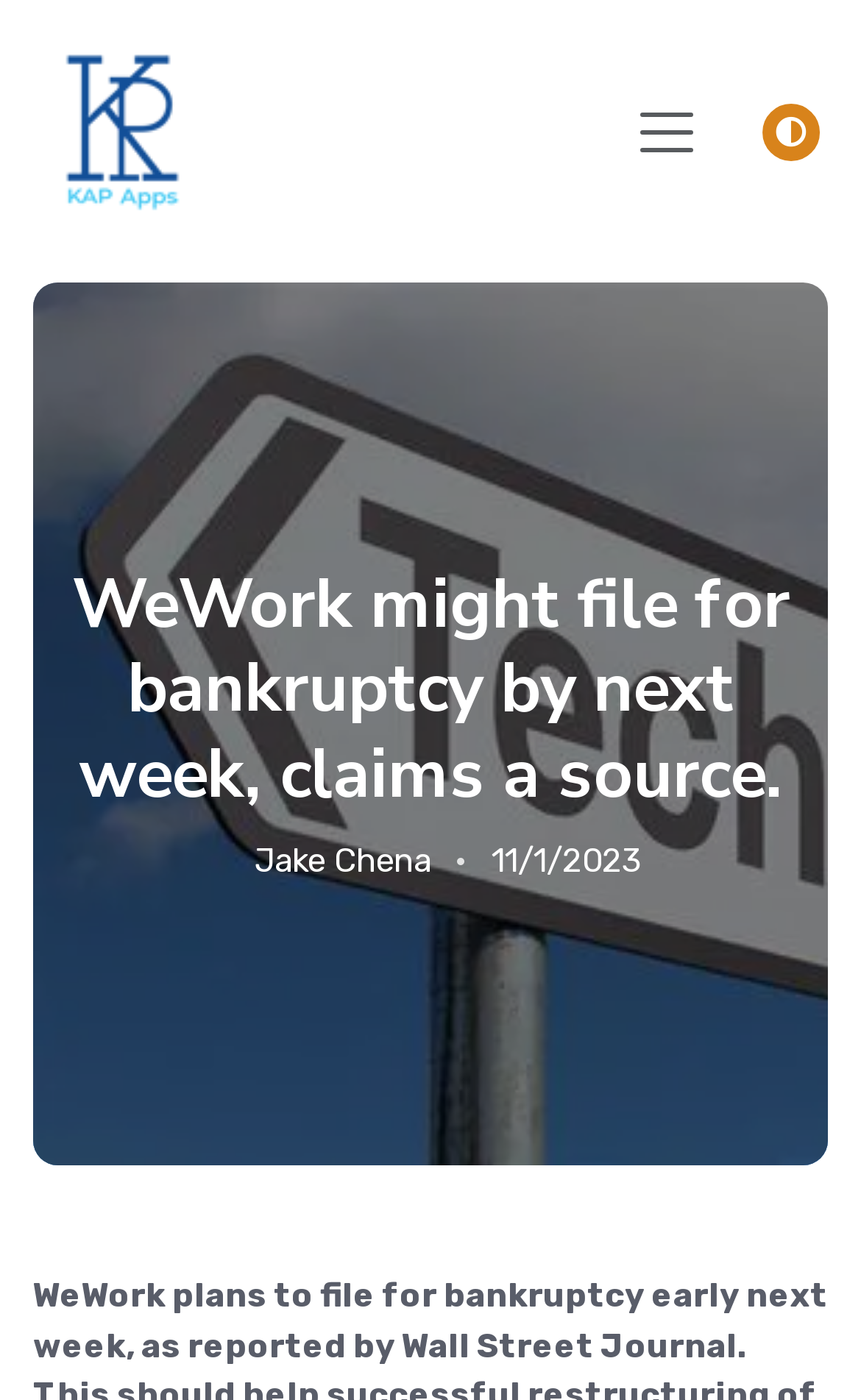Who is the author of the article?
Observe the image and answer the question with a one-word or short phrase response.

Jake Chena